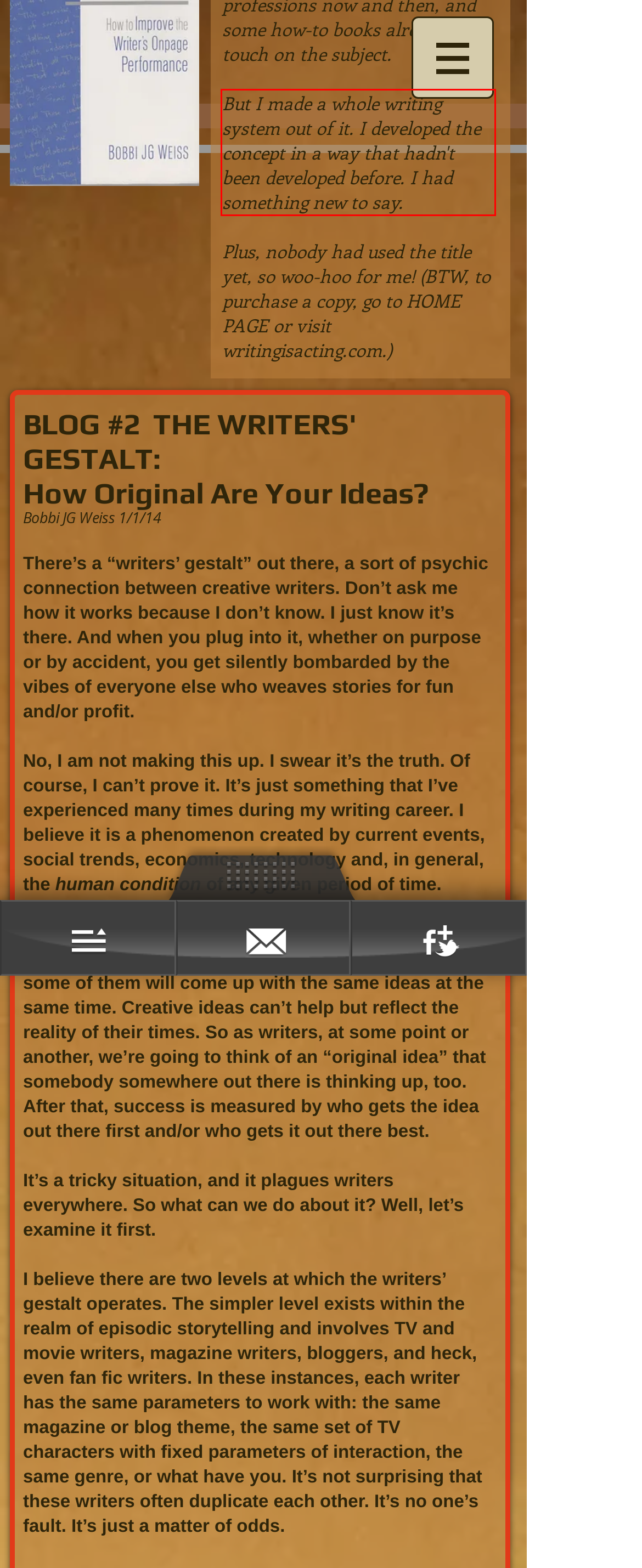Observe the screenshot of the webpage, locate the red bounding box, and extract the text content within it.

But I made a whole writing system out of it. I developed the concept in a way that hadn't been developed before. I had something new to say.